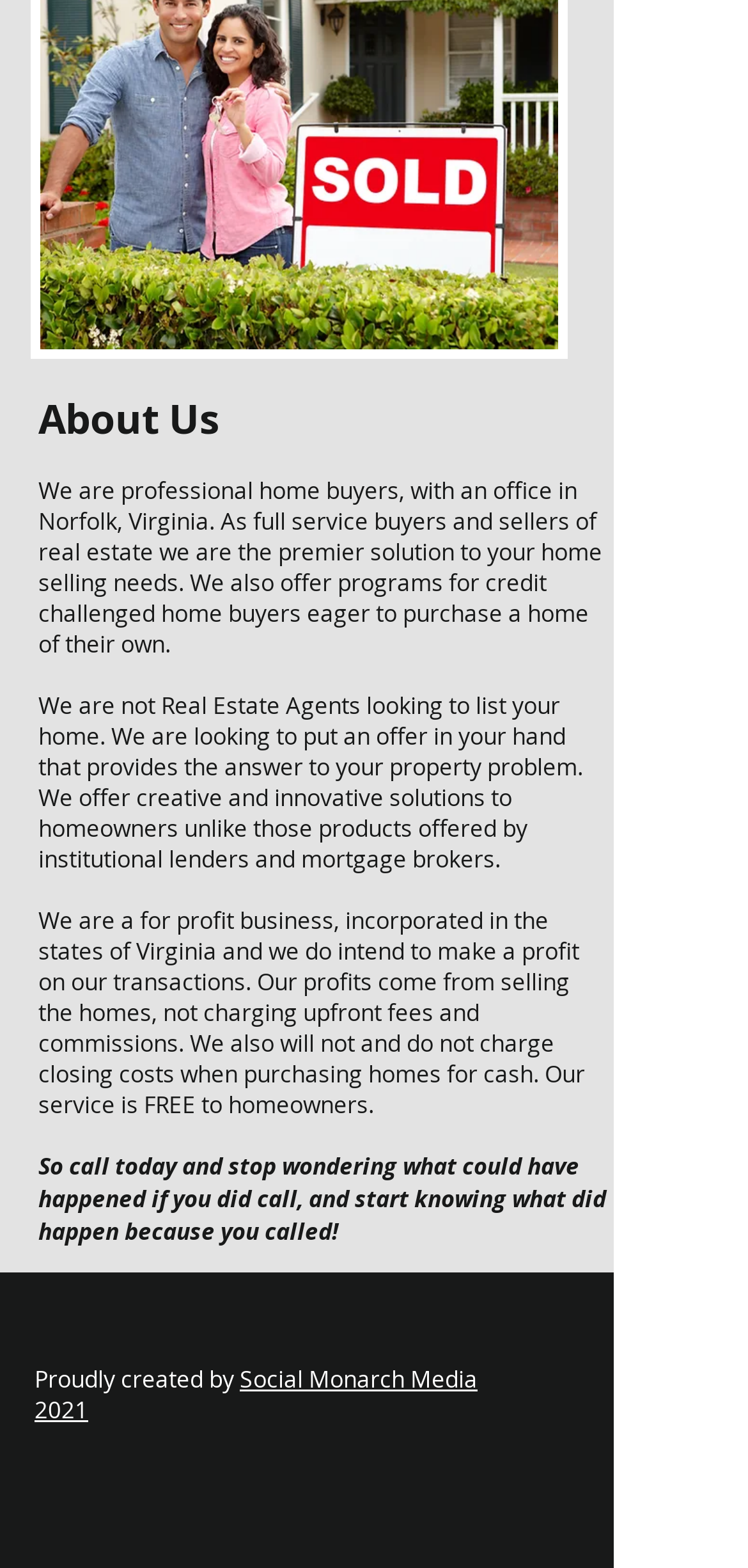Using the description: "Social Monarch Media", determine the UI element's bounding box coordinates. Ensure the coordinates are in the format of four float numbers between 0 and 1, i.e., [left, top, right, bottom].

[0.321, 0.869, 0.638, 0.888]